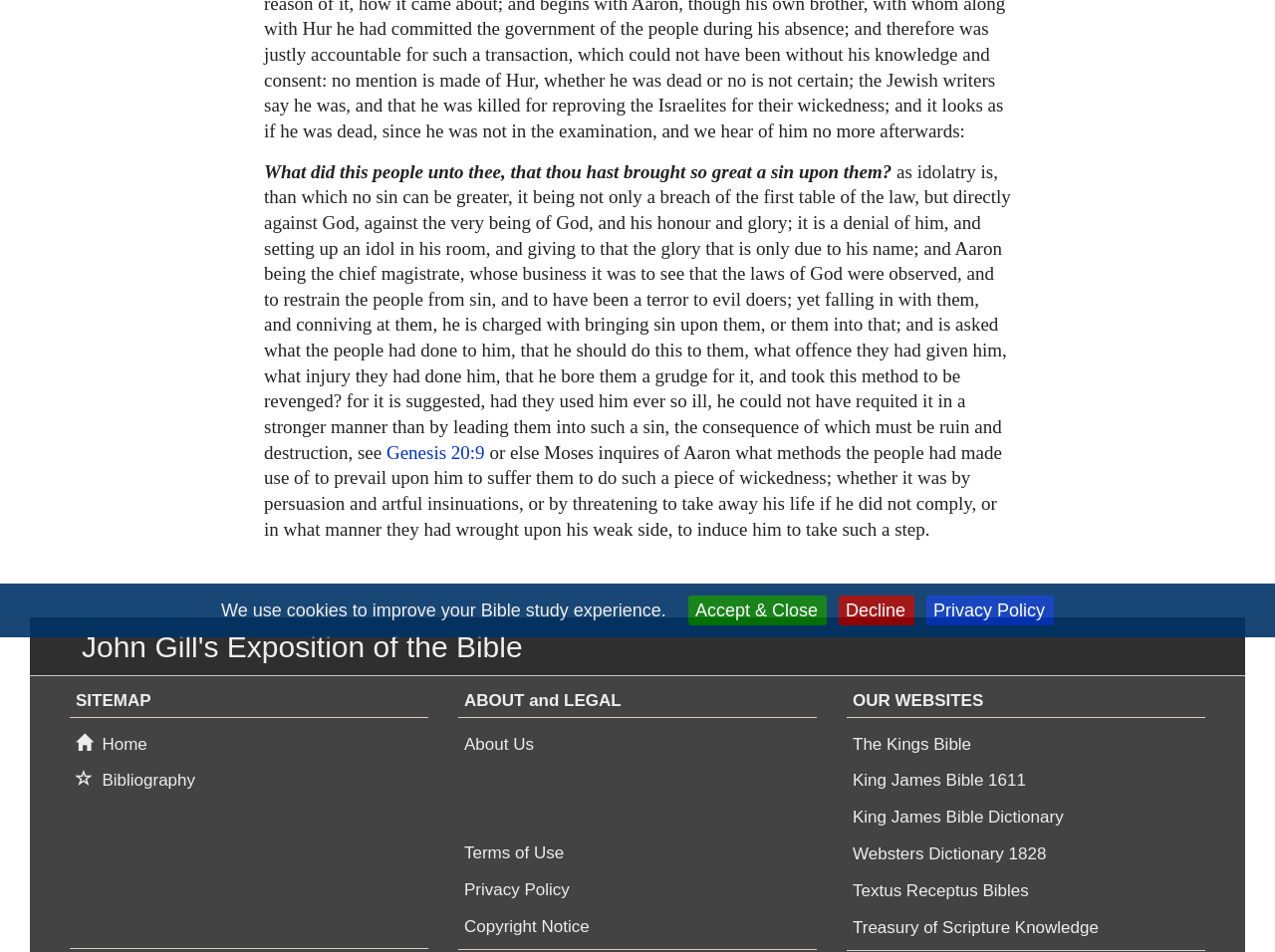Identify the bounding box coordinates for the UI element described by the following text: "Treasury of Scripture Knowledge". Provide the coordinates as four float numbers between 0 and 1, in the format [left, top, right, bottom].

[0.664, 0.958, 0.866, 0.991]